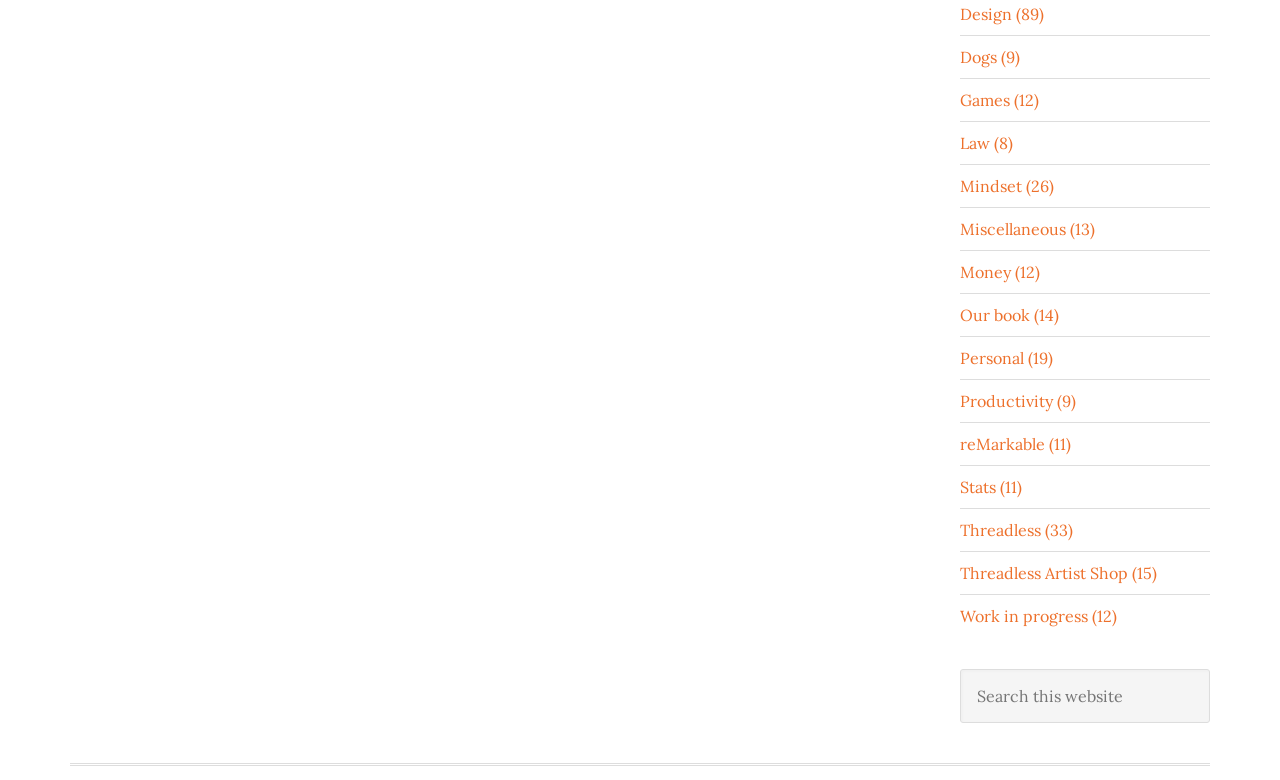Please provide a brief answer to the following inquiry using a single word or phrase:
What is the purpose of the search box?

To search the website